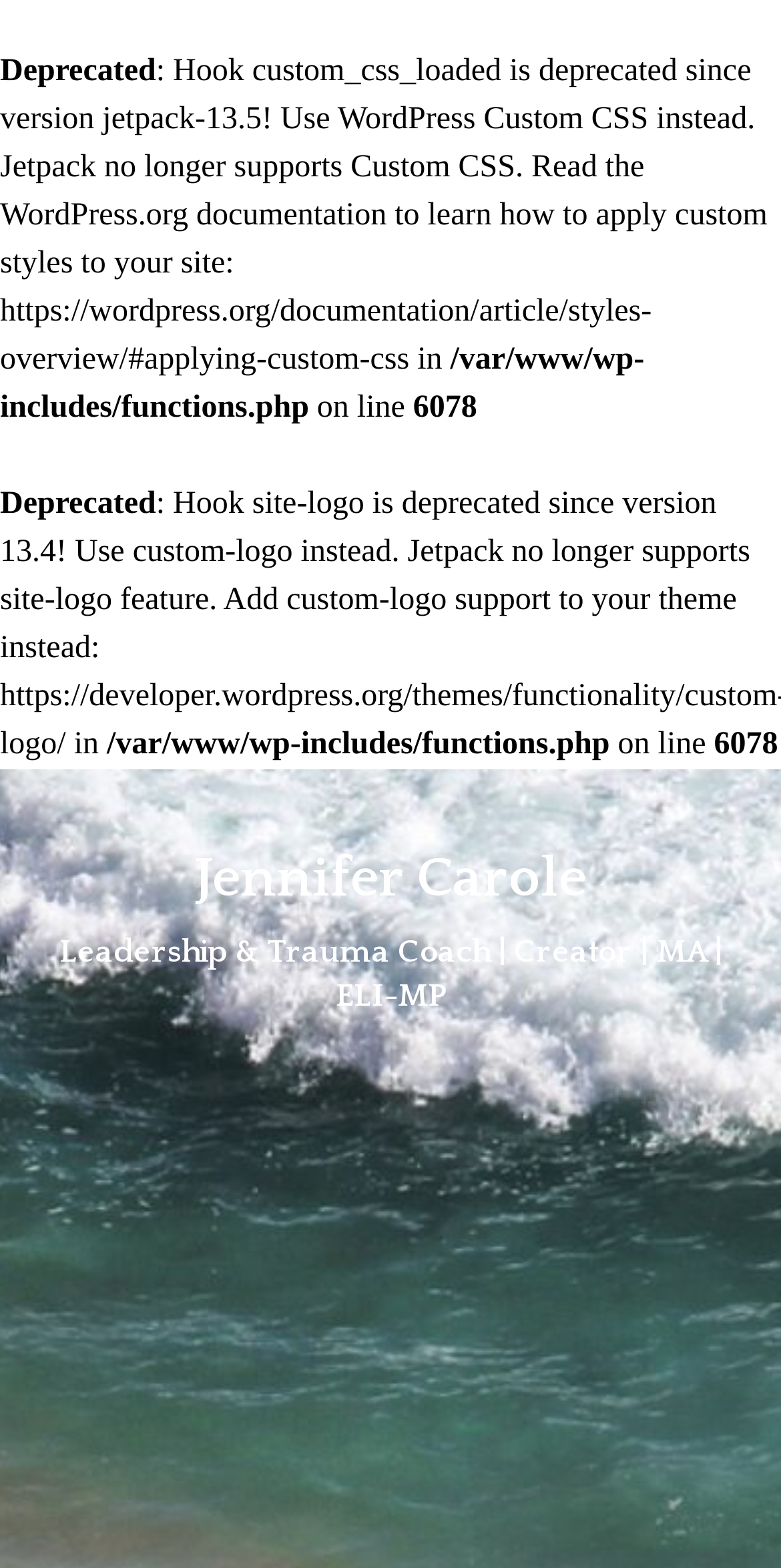Please answer the following question using a single word or phrase: 
What is the file path mentioned in the warning message?

/var/www/wp-includes/functions.php